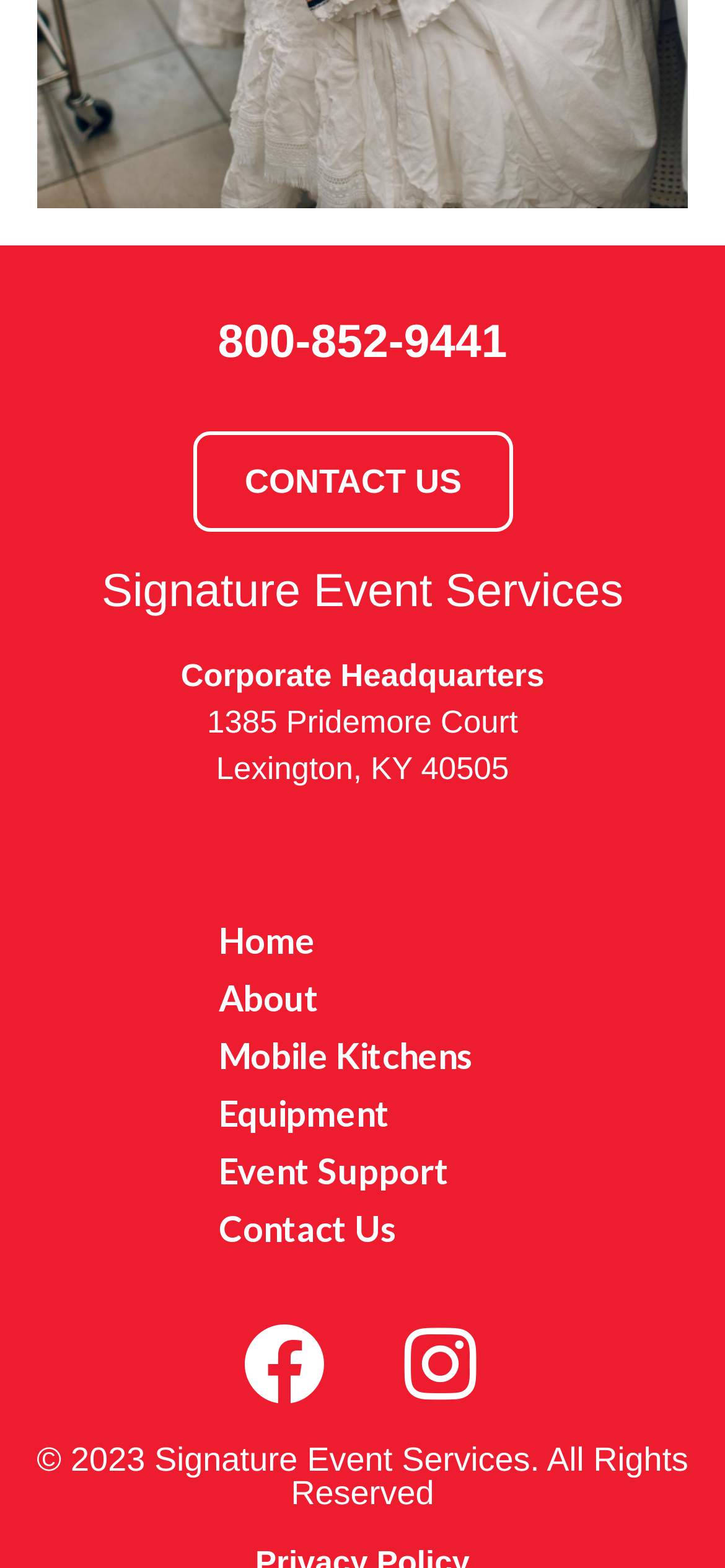Please indicate the bounding box coordinates for the clickable area to complete the following task: "Contact us". The coordinates should be specified as four float numbers between 0 and 1, i.e., [left, top, right, bottom].

[0.266, 0.275, 0.709, 0.339]